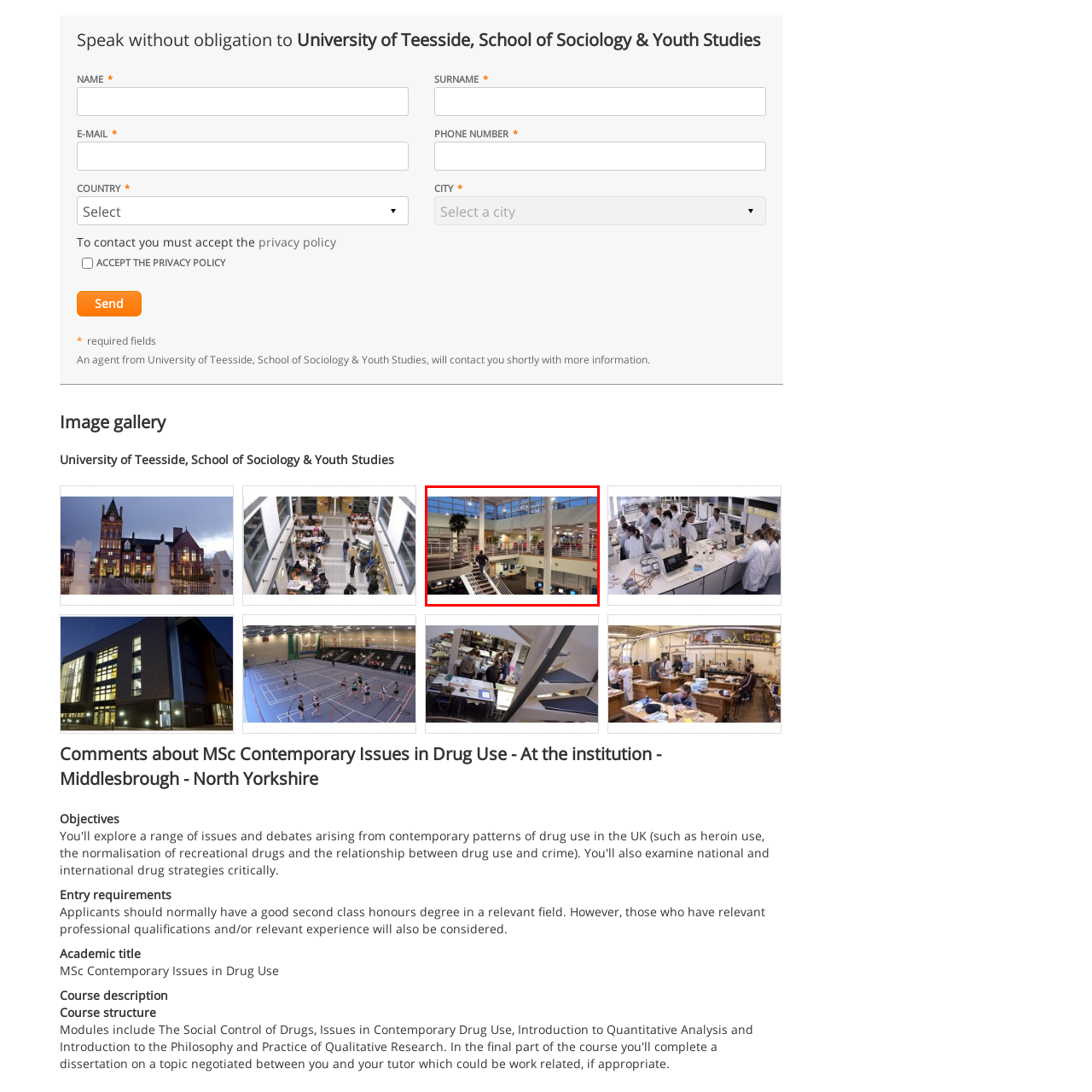Detail the scene within the red-bordered box in the image, including all relevant features and actions.

The image showcases a modern and spacious interior of the University of Teesside's educational facility, specifically designed for the School of Sociology & Youth Studies. It features a multi-level atrium with large windows allowing natural light to flood in, creating a bright and inviting atmosphere. 

In the foreground, a figure is seen ascending a staircase that leads to a second floor, suggesting a dynamic flow of movement within the space. Surrounding the staircase are various areas designated for student engagement and collaboration, including open seating arrangements and computer workstations, indicative of a contemporary learning environment. 

The background reveals other individuals, potentially students or faculty members, engaged in activities, reinforcing the sense of community and interaction that characterizes university life. A few decorative plants add warmth and a touch of nature to the otherwise modern decor, creating a balanced ambiance conducive to both study and socialization.